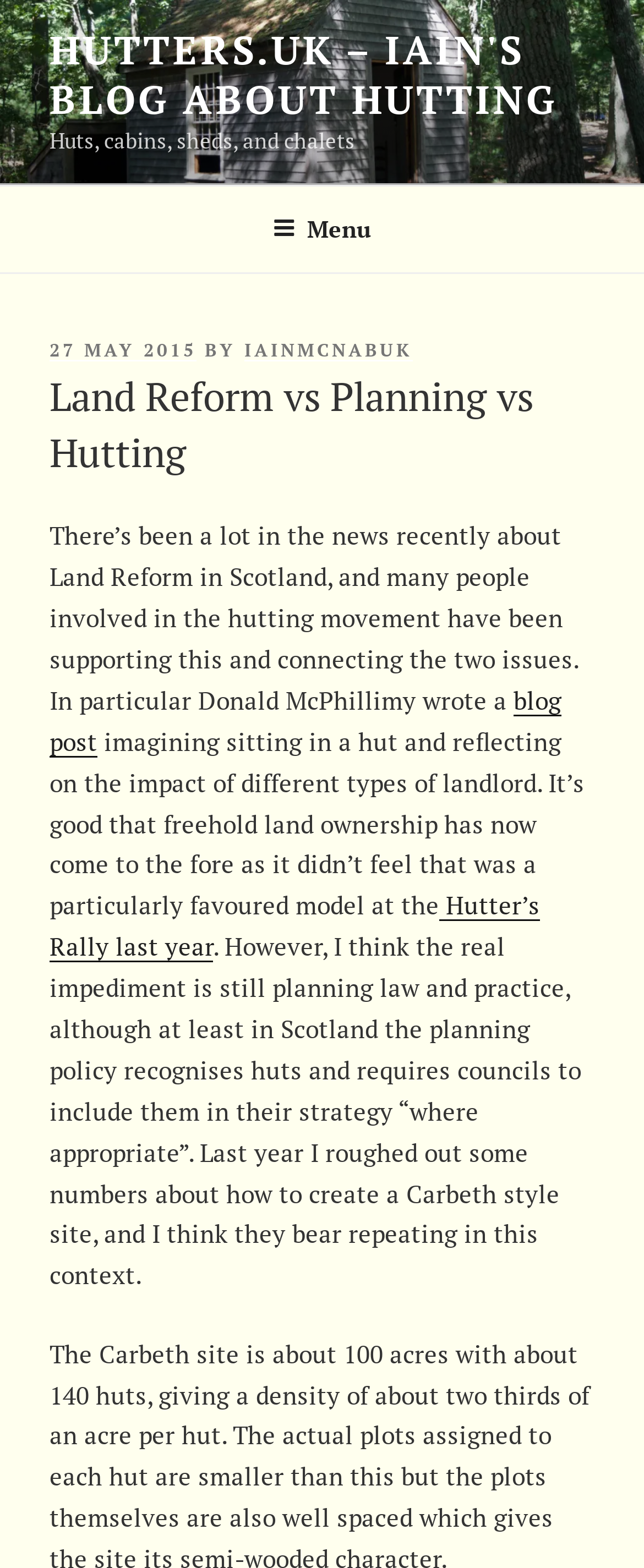Identify and provide the bounding box coordinates of the UI element described: "blog post". The coordinates should be formatted as [left, top, right, bottom], with each number being a float between 0 and 1.

[0.077, 0.436, 0.872, 0.483]